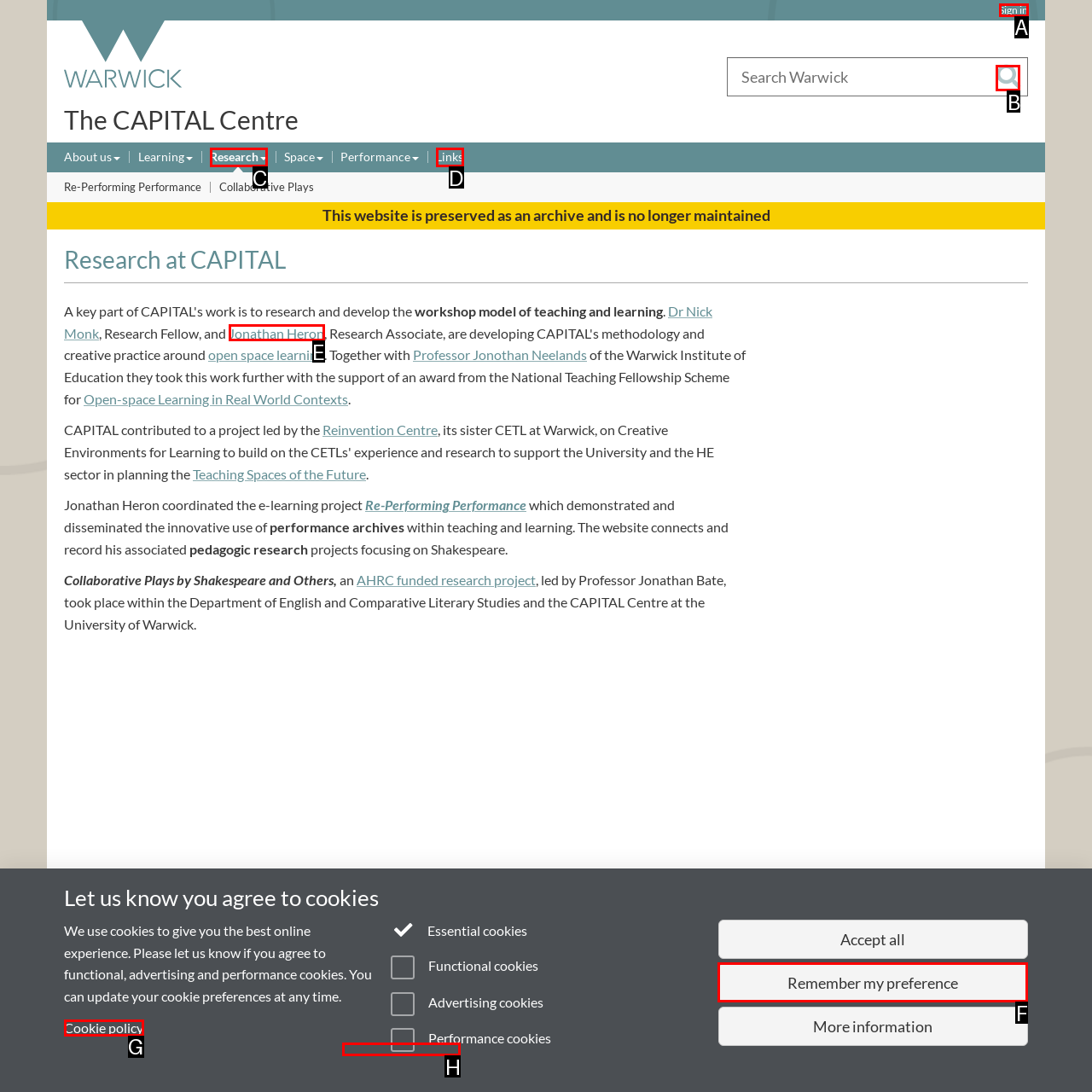Match the HTML element to the description: Links. Respond with the letter of the correct option directly.

D